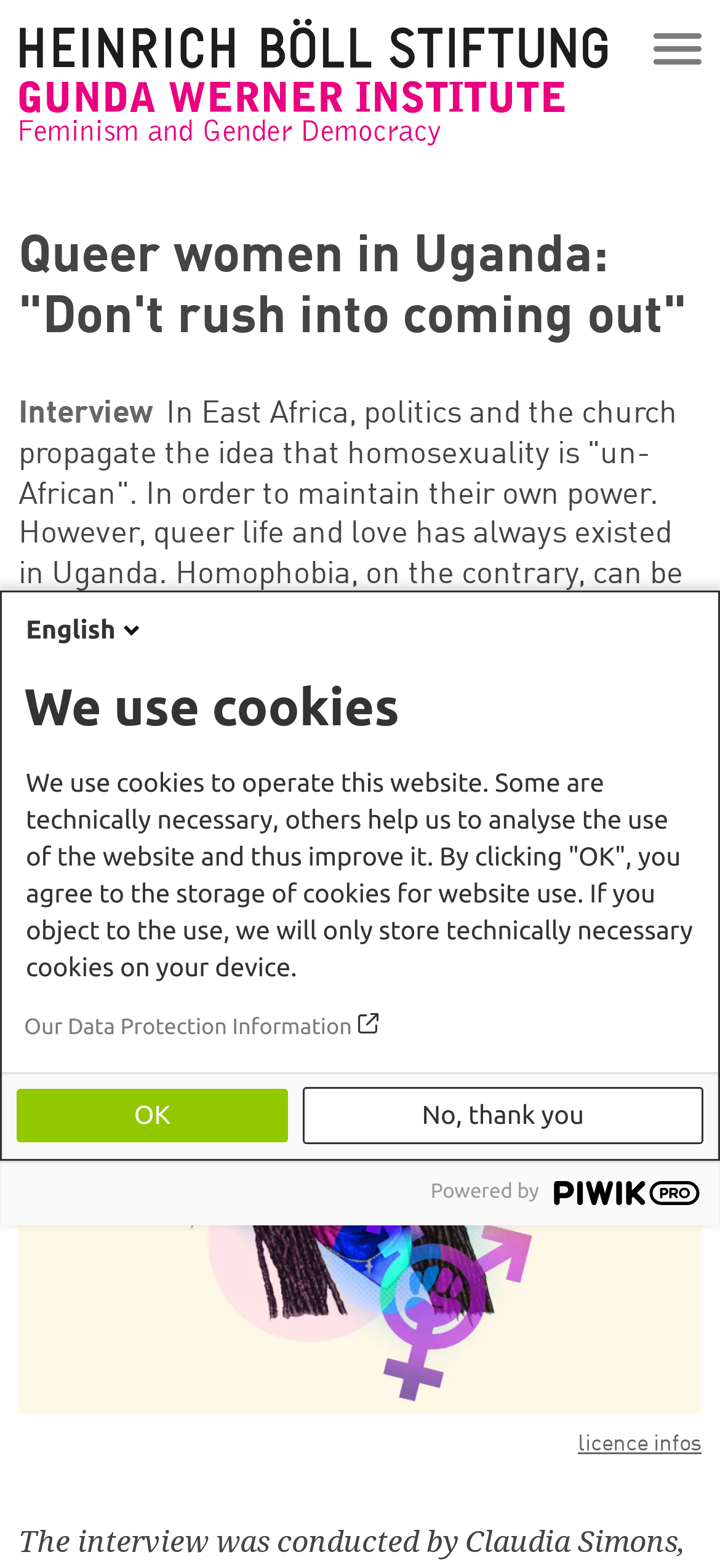Find the bounding box of the UI element described as follows: "back to top".

[0.777, 0.681, 0.969, 0.77]